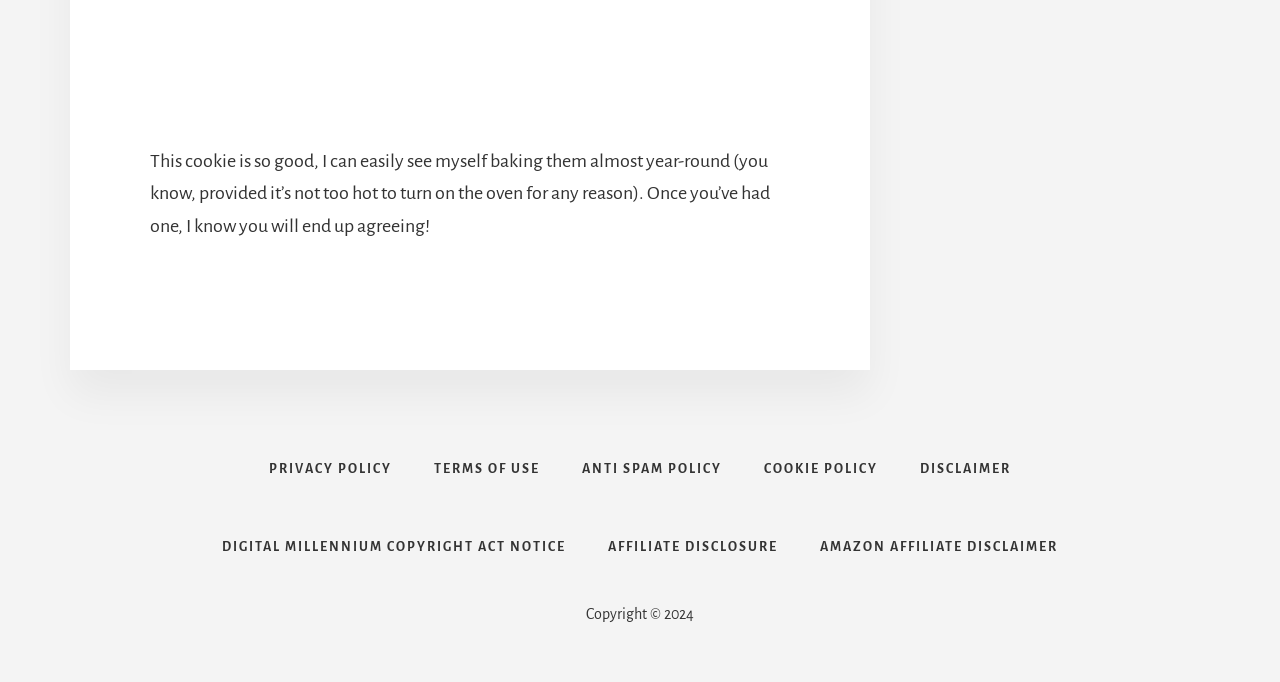Provide the bounding box coordinates of the UI element this sentence describes: "Disclaimer".

[0.703, 0.631, 0.805, 0.745]